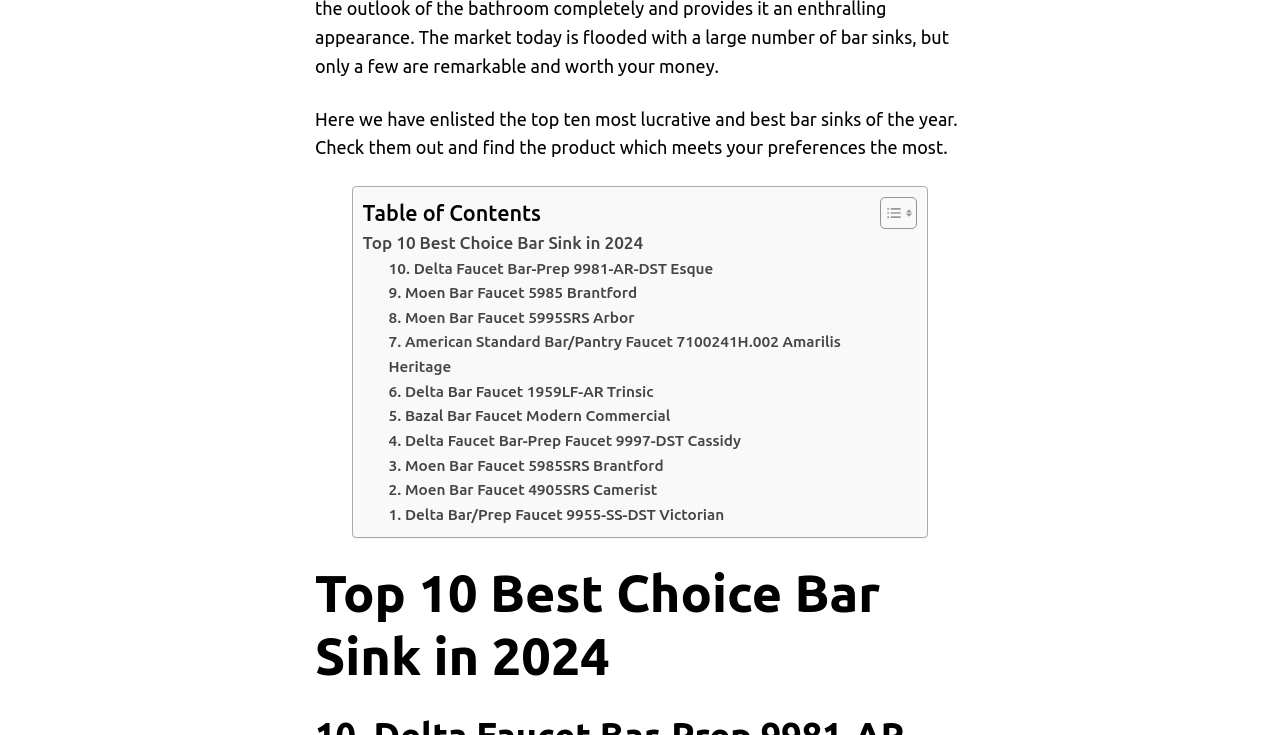Please identify the bounding box coordinates of the region to click in order to complete the given instruction: "Read the article about the top 10 best choice bar sink in 2024". The coordinates should be four float numbers between 0 and 1, i.e., [left, top, right, bottom].

[0.246, 0.765, 0.754, 0.935]